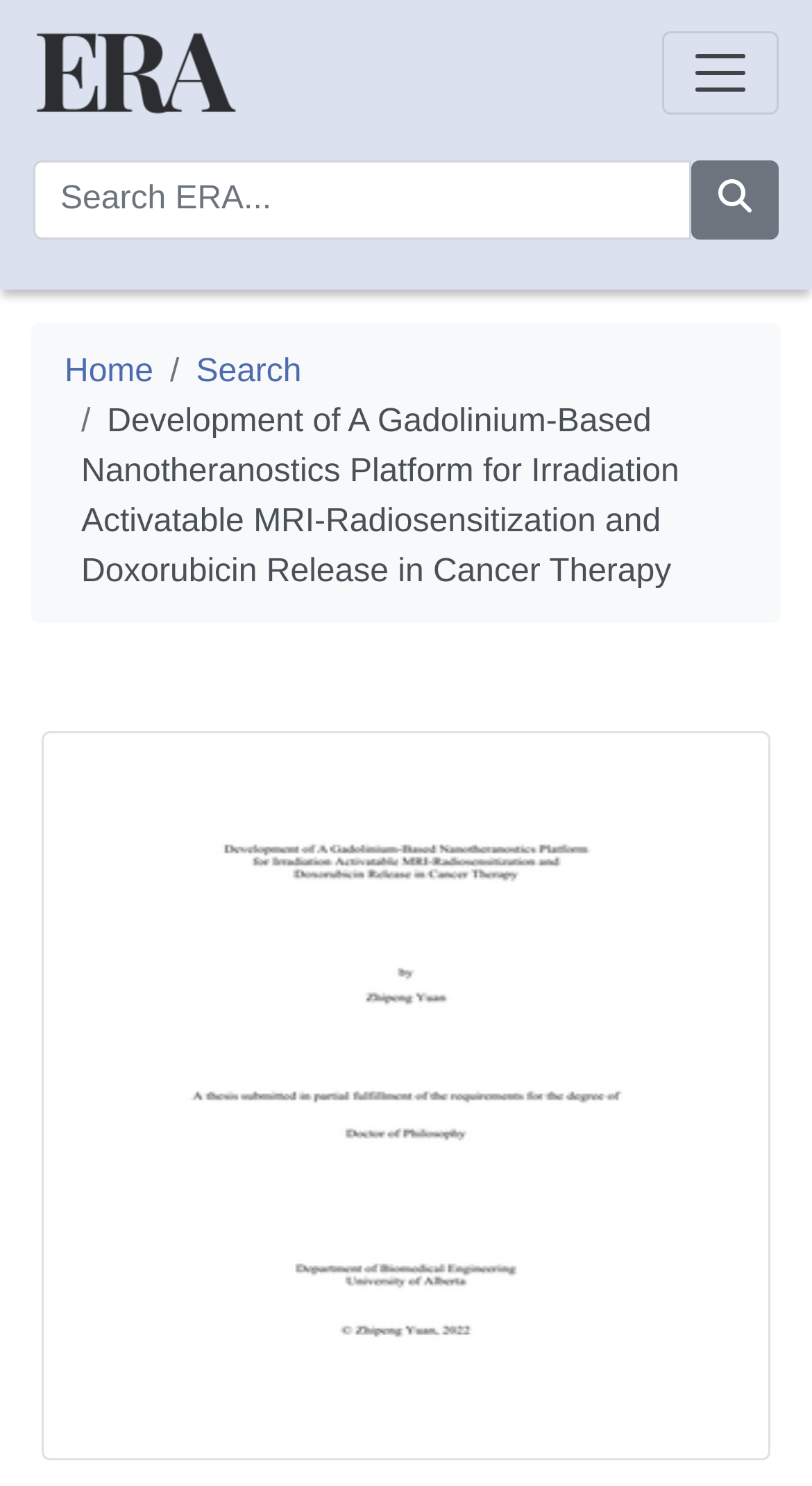Identify and provide the text of the main header on the webpage.

Development of A Gadolinium-Based Nanotheranostics Platform for Irradiation Activatable MRI-Radiosensitization and Doxorubicin Release in Cancer Therapy